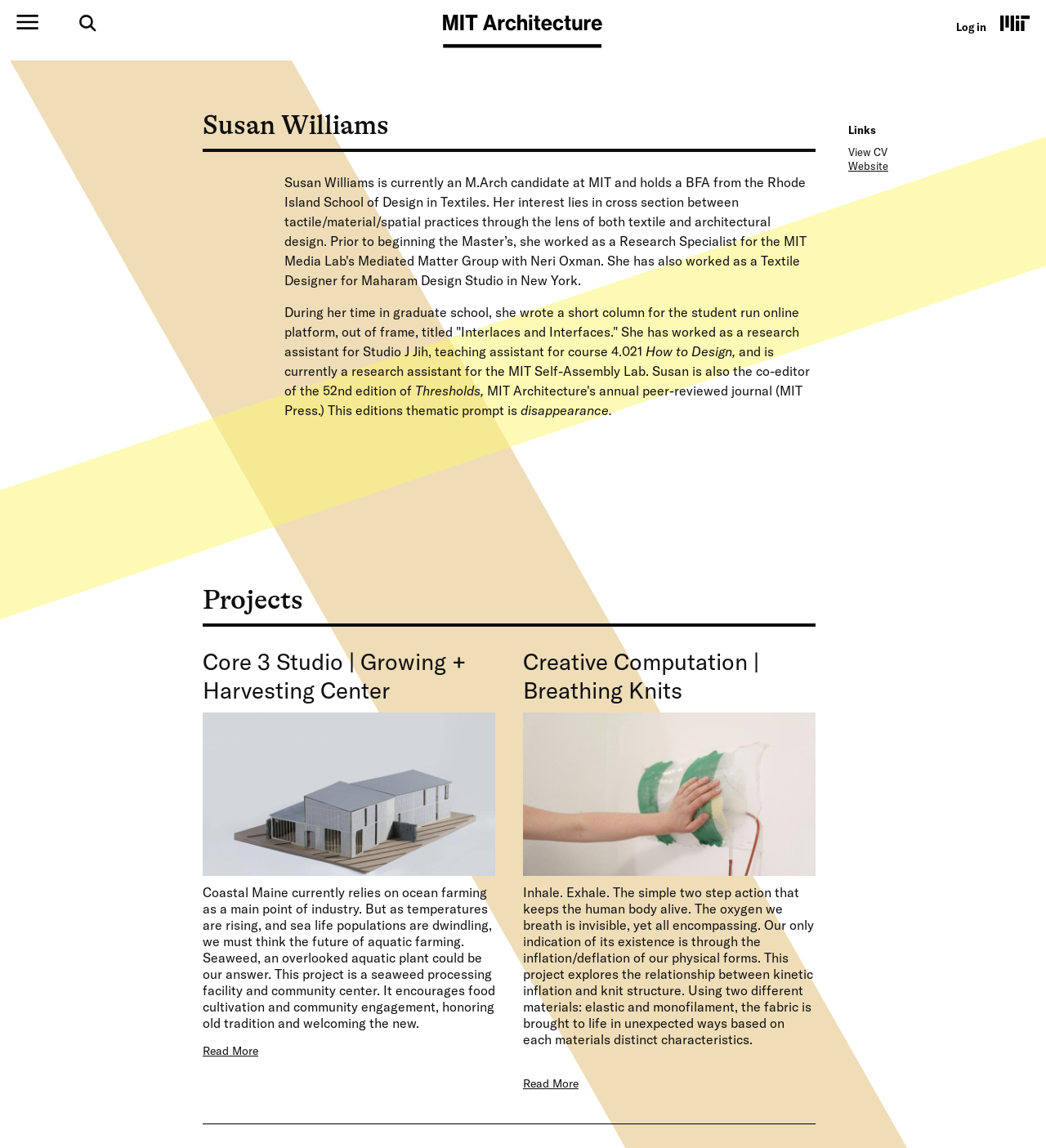Please identify the bounding box coordinates of the element's region that needs to be clicked to fulfill the following instruction: "View the CV". The bounding box coordinates should consist of four float numbers between 0 and 1, i.e., [left, top, right, bottom].

[0.811, 0.127, 0.848, 0.138]